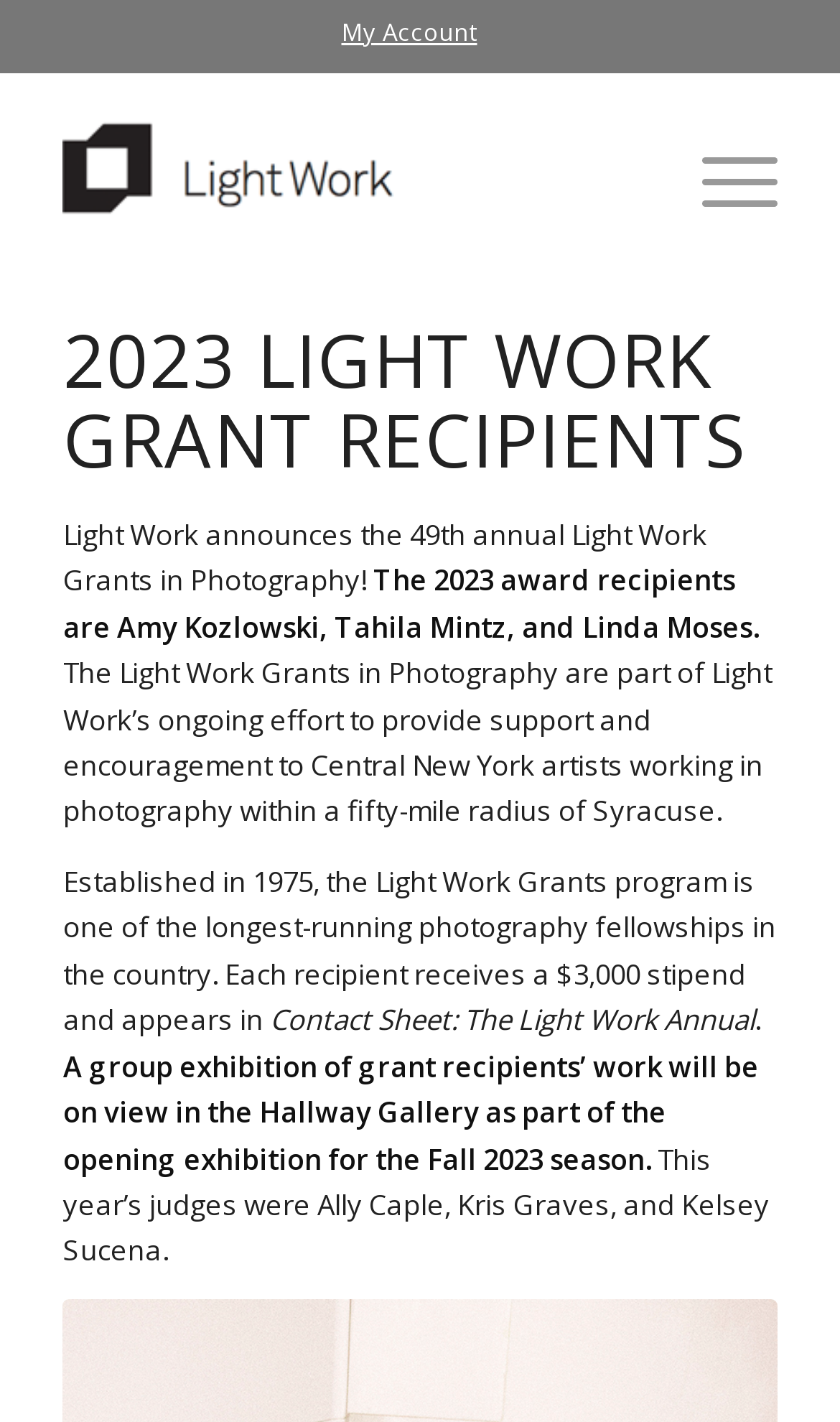Respond to the question below with a single word or phrase:
What is the name of the organization?

Light Work